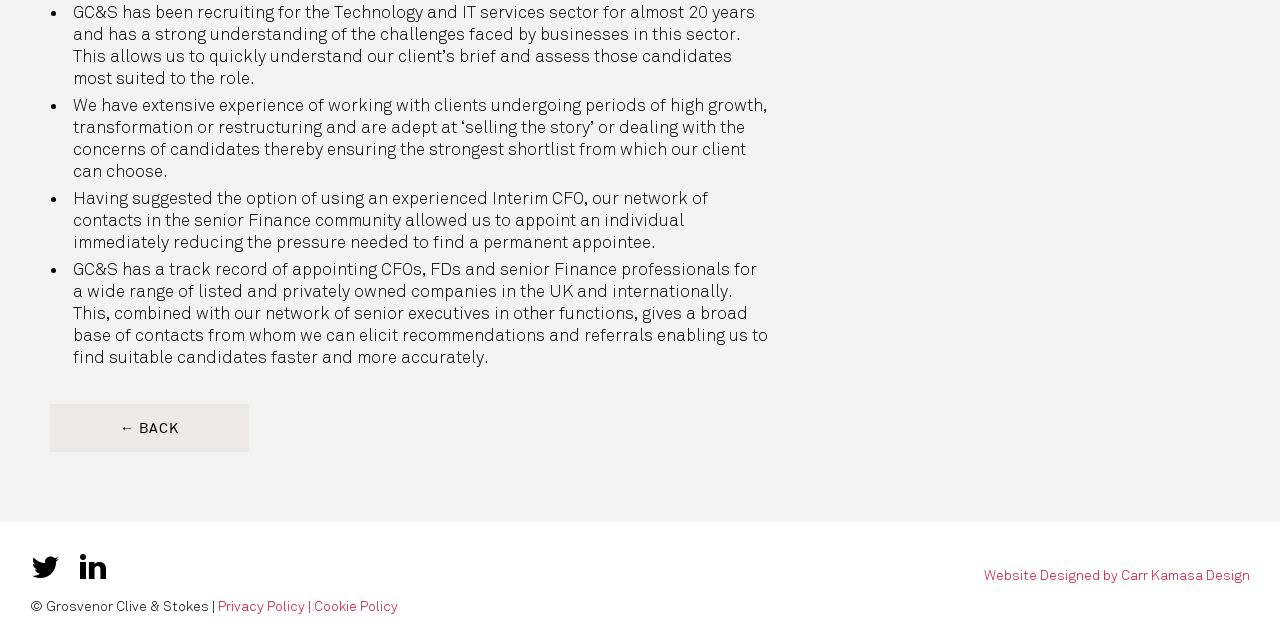Bounding box coordinates are specified in the format (top-left x, top-left y, bottom-right x, bottom-right y). All values are floating point numbers bounded between 0 and 1. Please provide the bounding box coordinate of the region this sentence describes: ← Back

[0.039, 0.639, 0.195, 0.715]